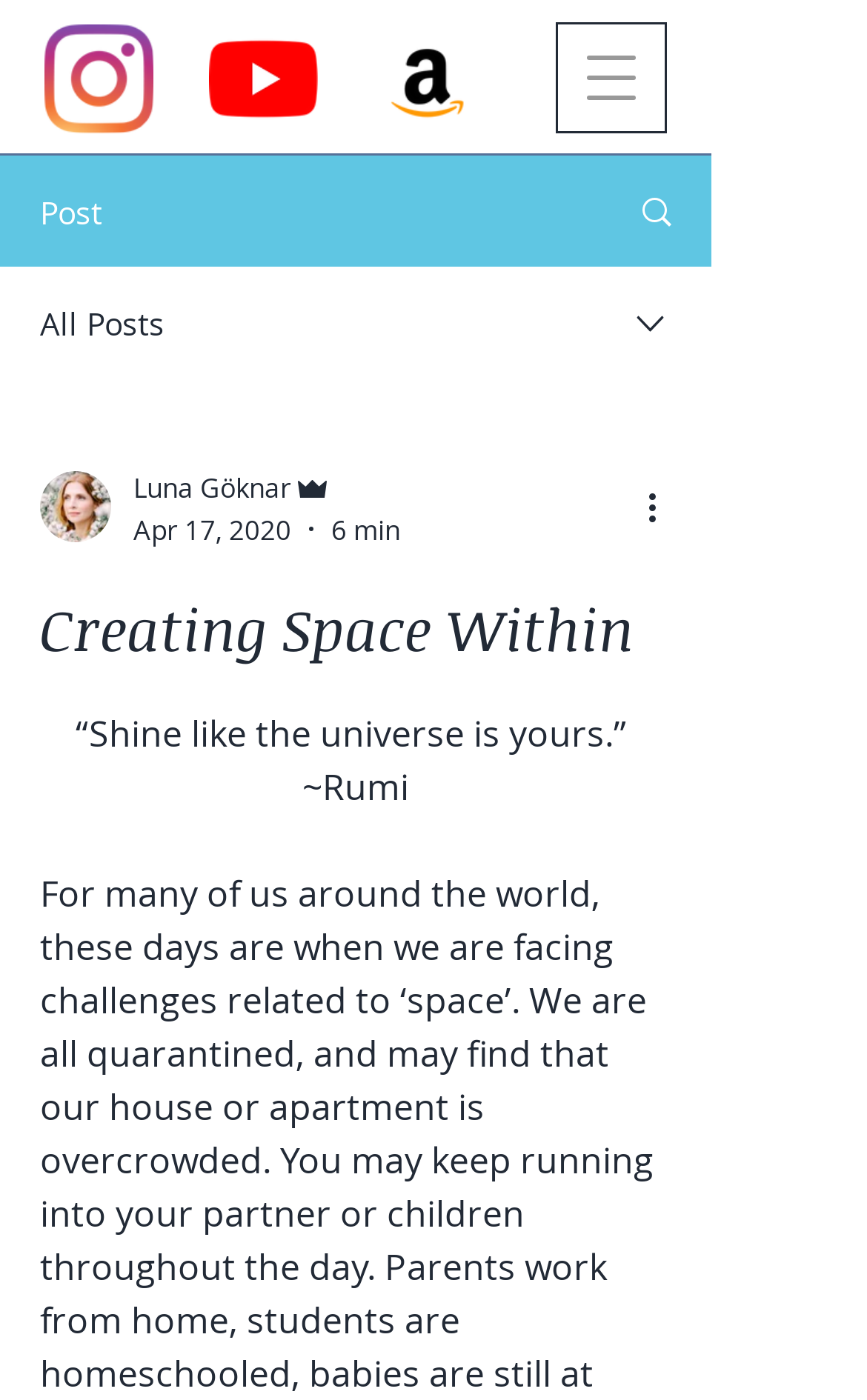Can you give a detailed response to the following question using the information from the image? What is the date of the post?

The date of the post can be found in the combobox element, which contains the writer's picture, name, and other details. The date 'Apr 17, 2020' is mentioned as a generic element within the combobox.